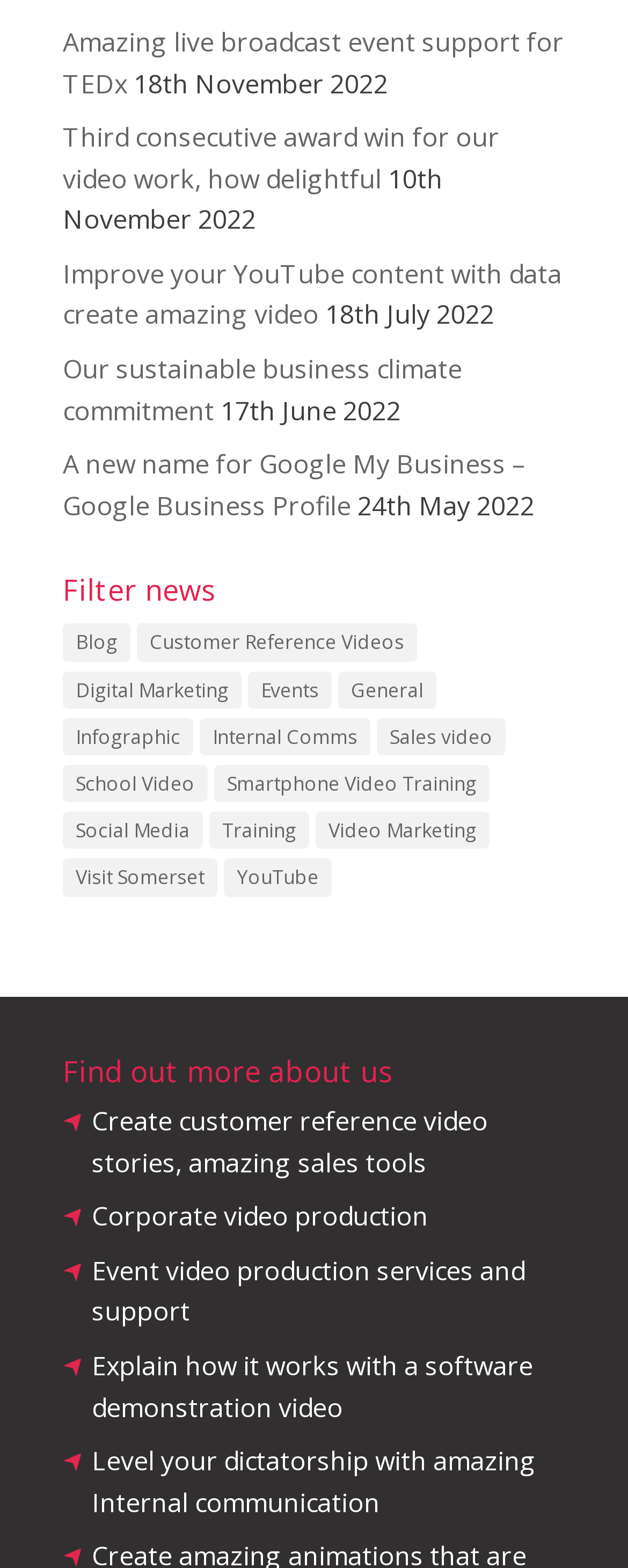Using a single word or phrase, answer the following question: 
What is the purpose of the link 'Explain how it works with a software demonstration video'?

Software demonstration